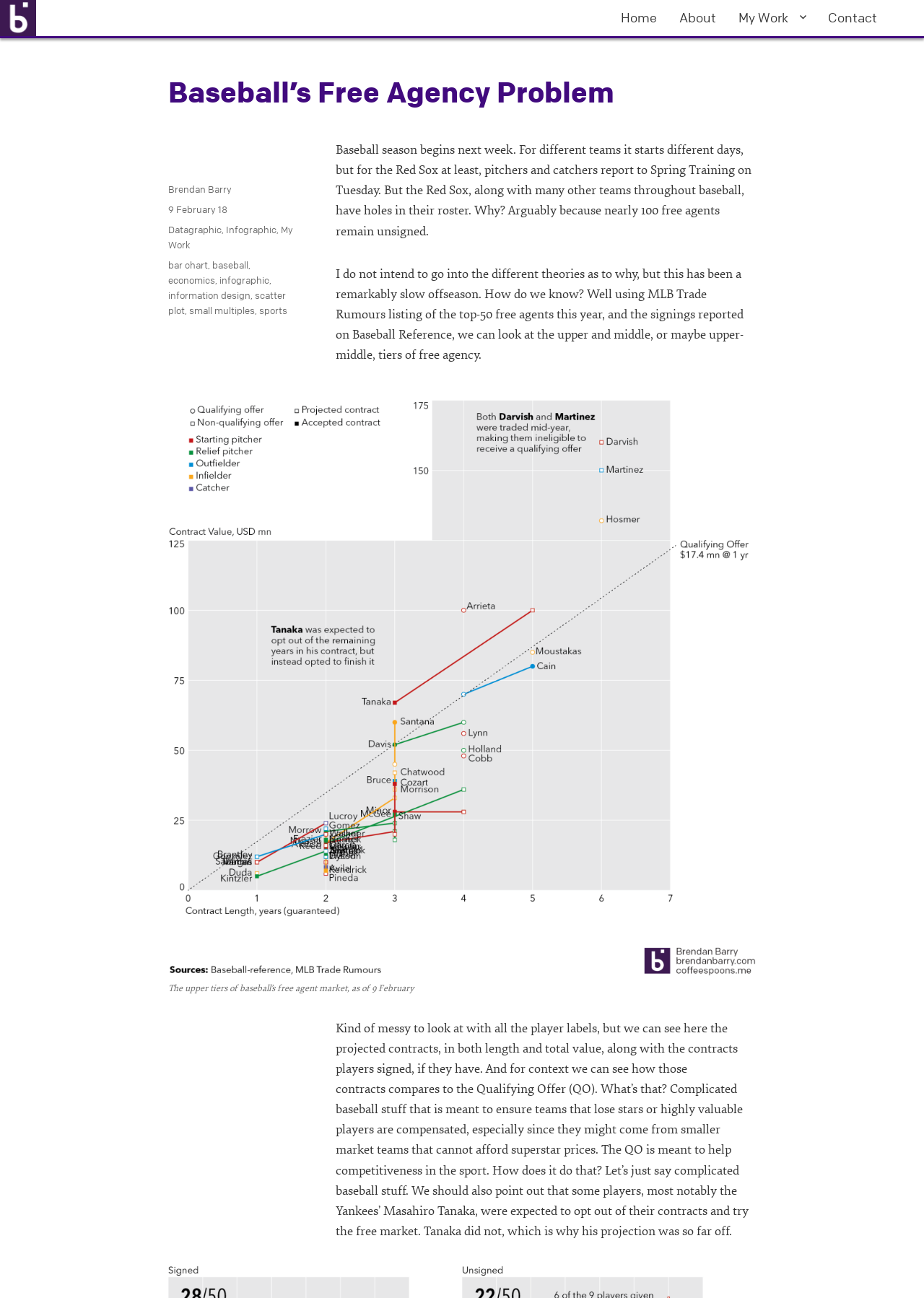Find the coordinates for the bounding box of the element with this description: "Home".

[0.66, 0.001, 0.723, 0.027]